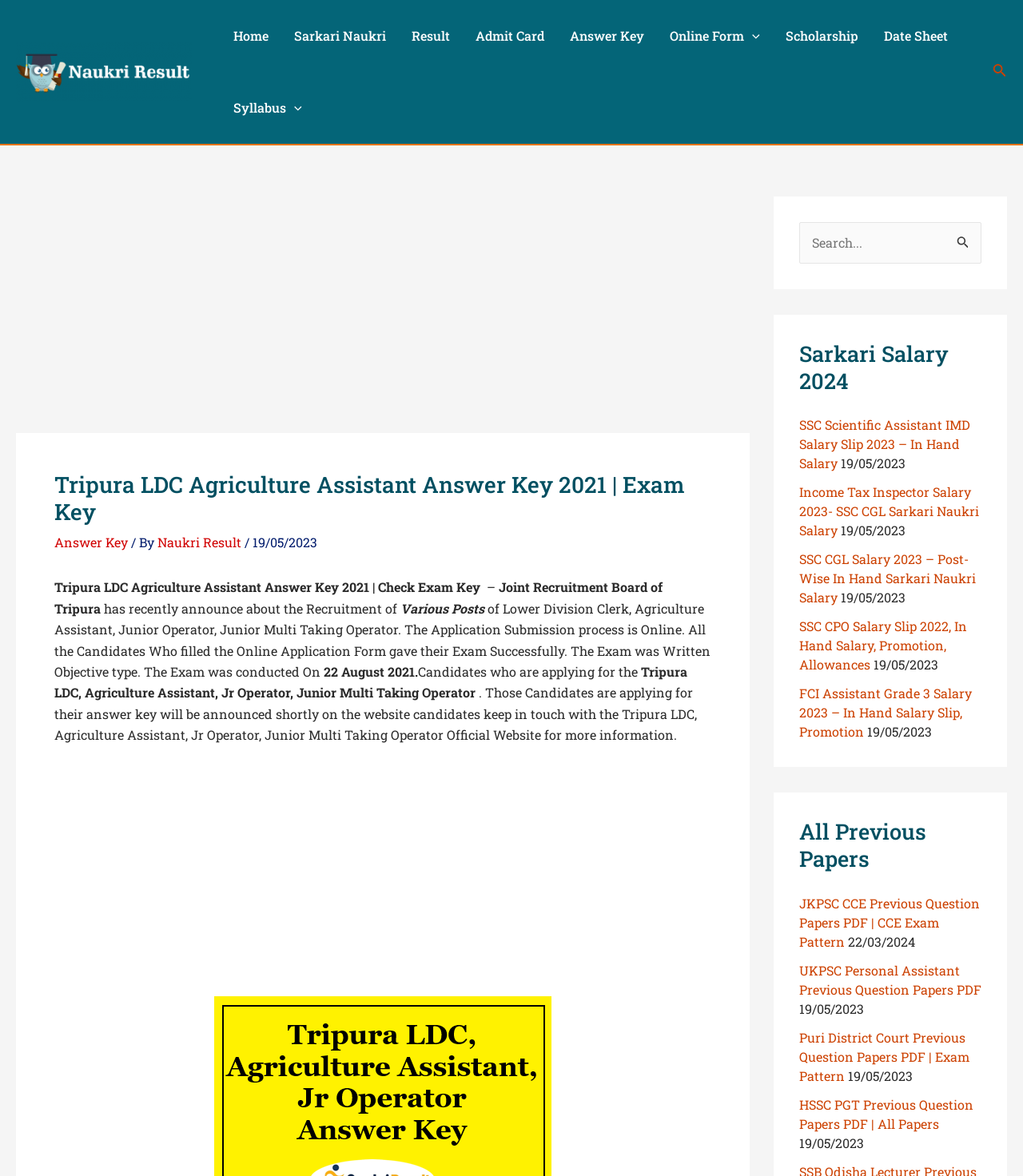Determine the bounding box coordinates for the area that should be clicked to carry out the following instruction: "Check the 'Tripura LDC Agriculture Assistant Answer Key 2021 | Exam Key' result".

[0.053, 0.401, 0.695, 0.446]